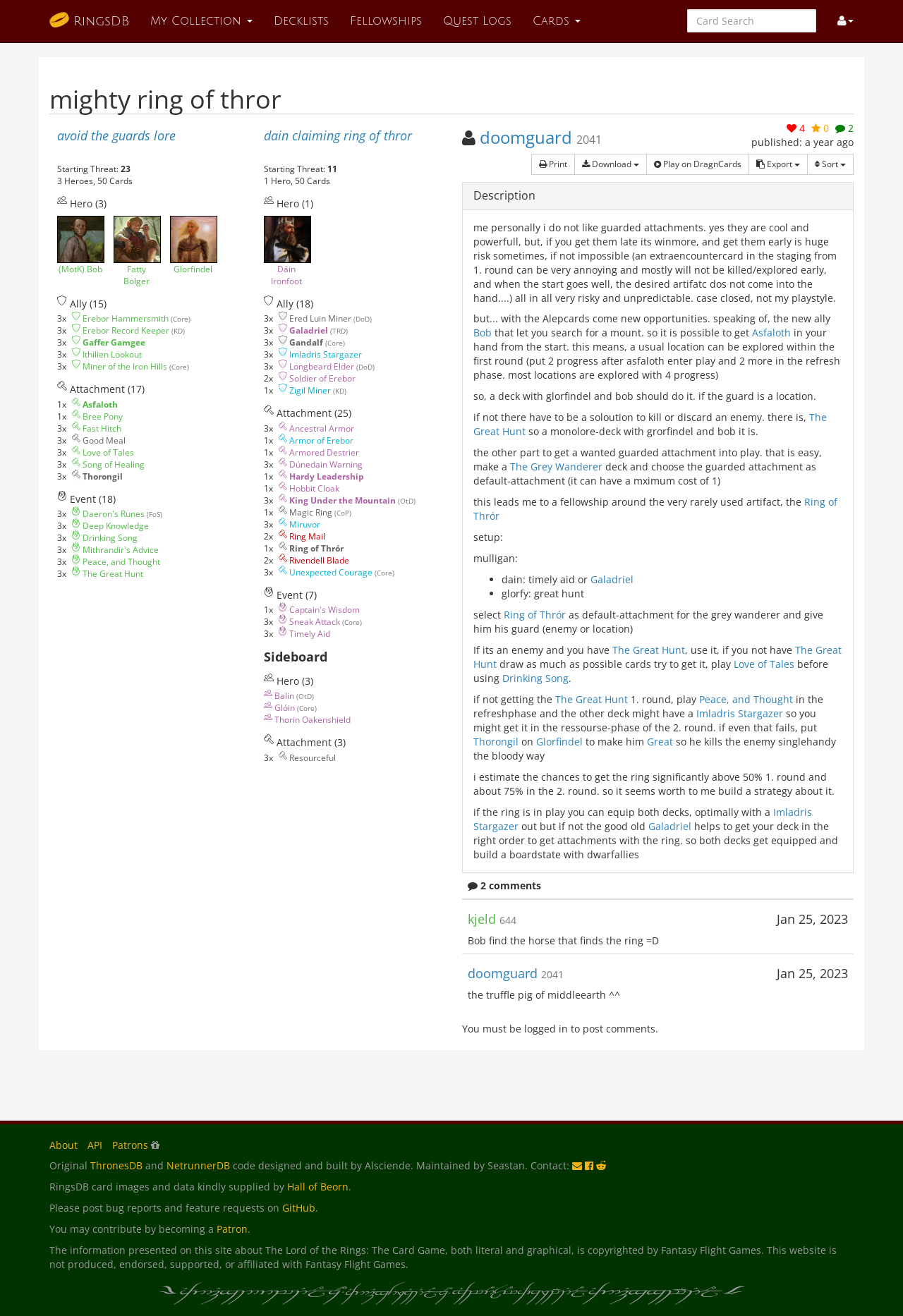Elaborate on the different components and information displayed on the webpage.

The webpage is about Fellowship and RingsDB, a platform for Lord of the Rings card game enthusiasts. At the top, there is a navigation bar with links to "My Collection", "Decklists", "Fellowships", "Quest Logs", and "Cards". On the right side of the navigation bar, there is a search box and a button with a gear icon.

Below the navigation bar, there are two main sections. The left section has two deck lists, "Mighty Ring of Thror" and "Dain Claiming Ring of Thror". Each deck list has a heading, followed by details such as starting threat, hero, ally, attachment, and event cards. The cards are listed with their quantities, and some have additional information like set names.

The right section appears to be empty, but it might be a space for additional content or a sidebar.

Throughout the page, there are various icons and symbols, such as \ue619, \uf007, \ue622, \ue623, \ue624, and \ue625, which seem to represent different types of cards or game elements.